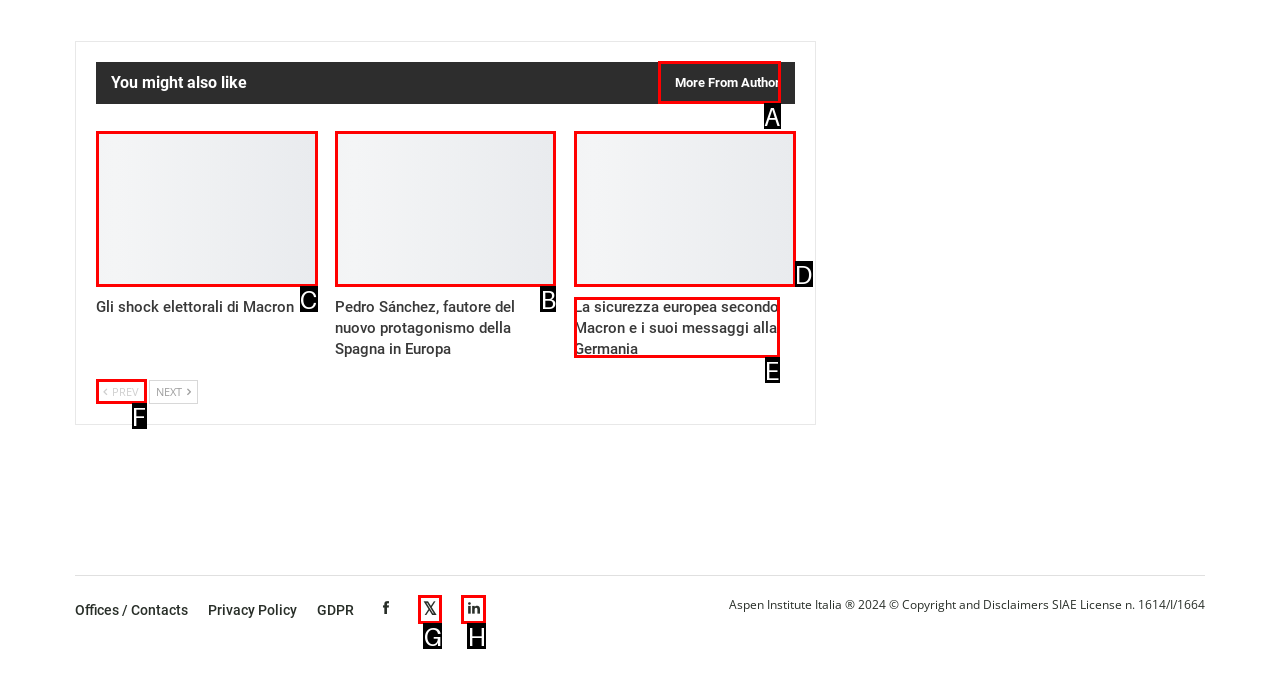Determine the letter of the UI element I should click on to complete the task: Click the Facebook link from the provided choices in the screenshot.

None